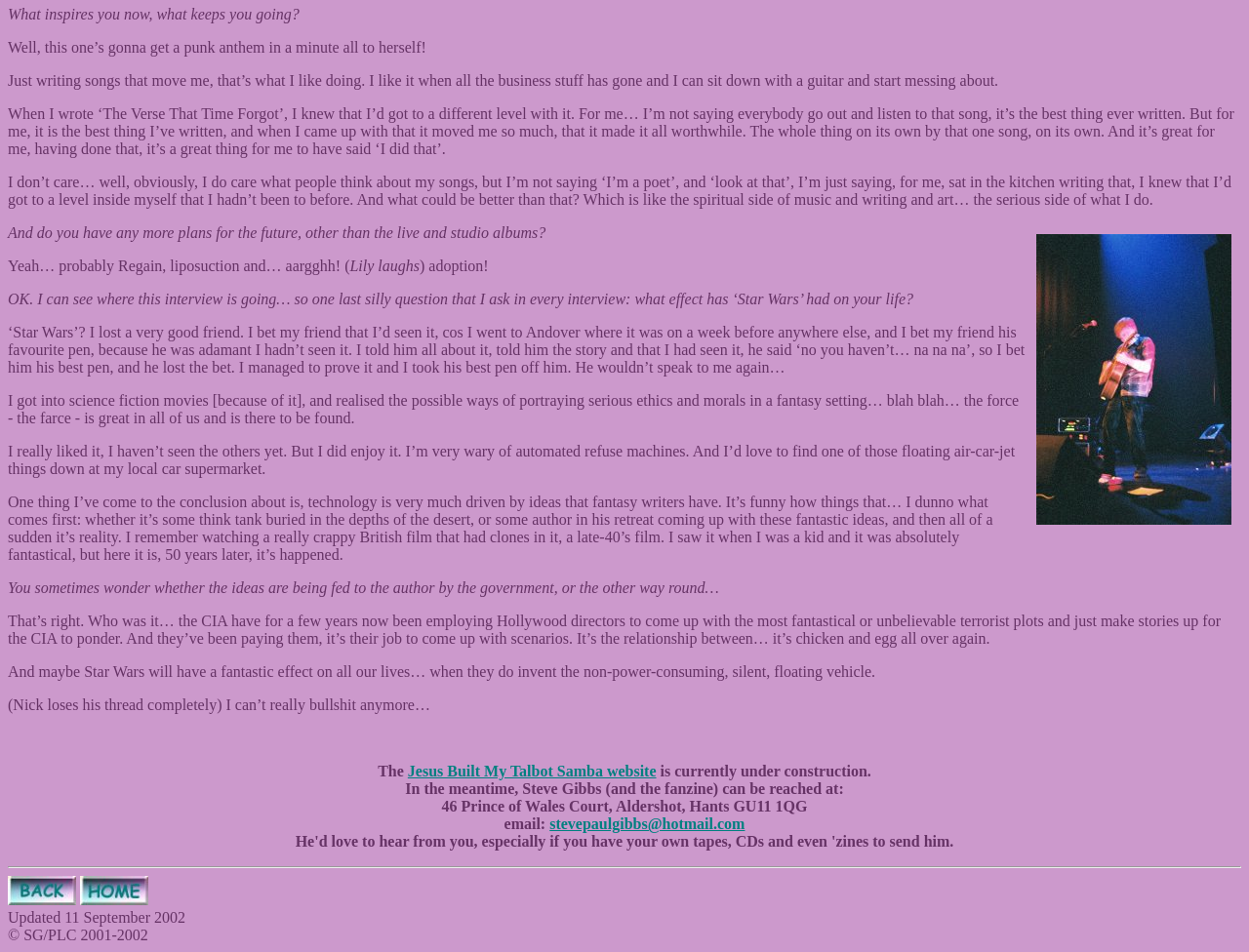Determine the bounding box for the UI element that matches this description: "stevepaulgibbs@hotmail.com".

[0.44, 0.857, 0.596, 0.874]